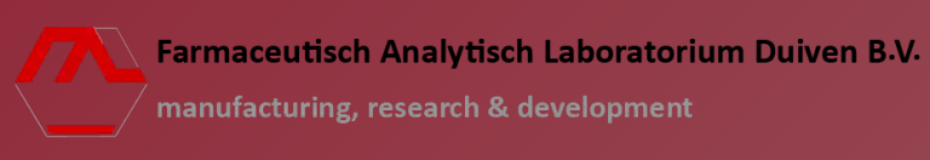What is the color of the emblem in the logo?
From the screenshot, supply a one-word or short-phrase answer.

Red